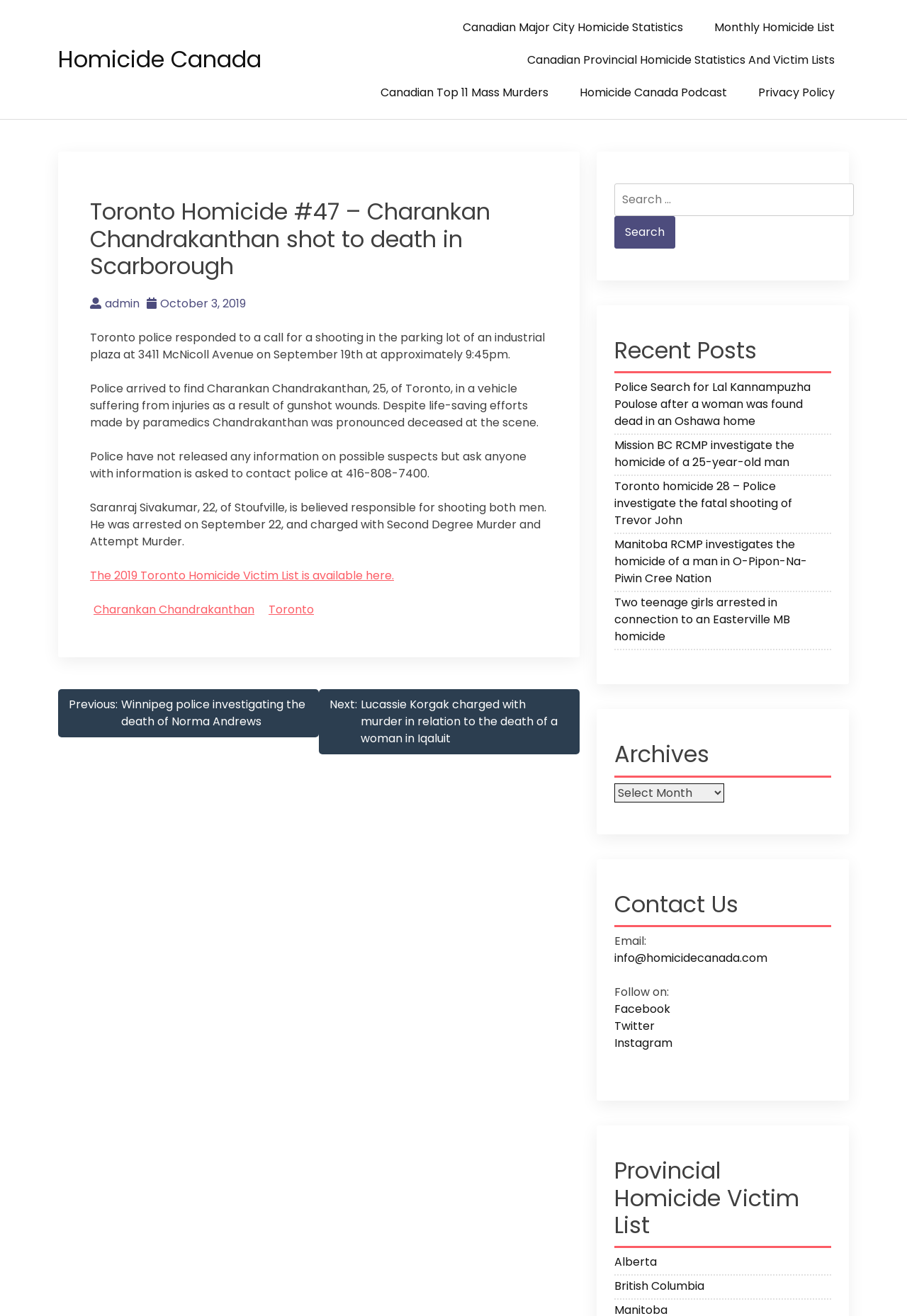Provide a thorough description of this webpage.

This webpage is about a homicide case in Toronto, Canada. At the top, there is a heading that reads "Homicide Canada" and a link to the same name. Below this, there are several links to related topics, such as "Canadian Major City Homicide Statistics", "Monthly Homicide List", and "Canadian Provincial Homicide Statistics And Victim Lists".

The main article is about the homicide of Charankan Chandrakanthan, a 25-year-old man who was shot to death in a parking lot in Scarborough, Toronto. The article provides details about the incident, including the time and location of the shooting, and the police investigation. There are four paragraphs of text that describe the events surrounding the homicide.

To the right of the article, there is a navigation section with links to previous and next posts. Below this, there is a search bar with a button to search for specific topics. Further down, there are headings for "Recent Posts", "Archives", and "Contact Us", each with links to related pages or email addresses.

At the bottom of the page, there are links to social media platforms, such as Facebook, Twitter, and Instagram, as well as a heading for "Provincial Homicide Victim List" with links to different provinces in Canada.